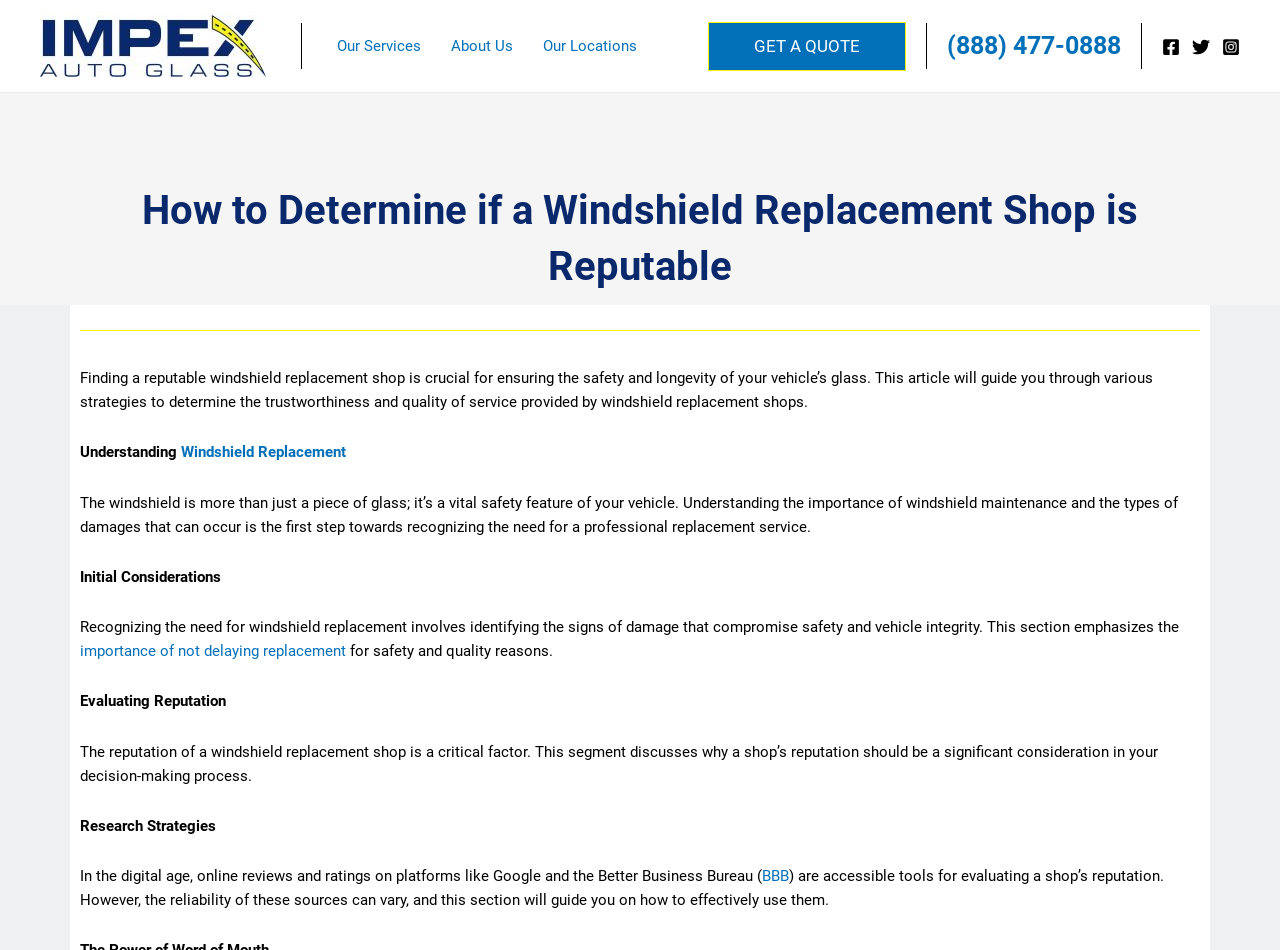Give the bounding box coordinates for the element described by: "Our Services".

[0.252, 0.012, 0.341, 0.085]